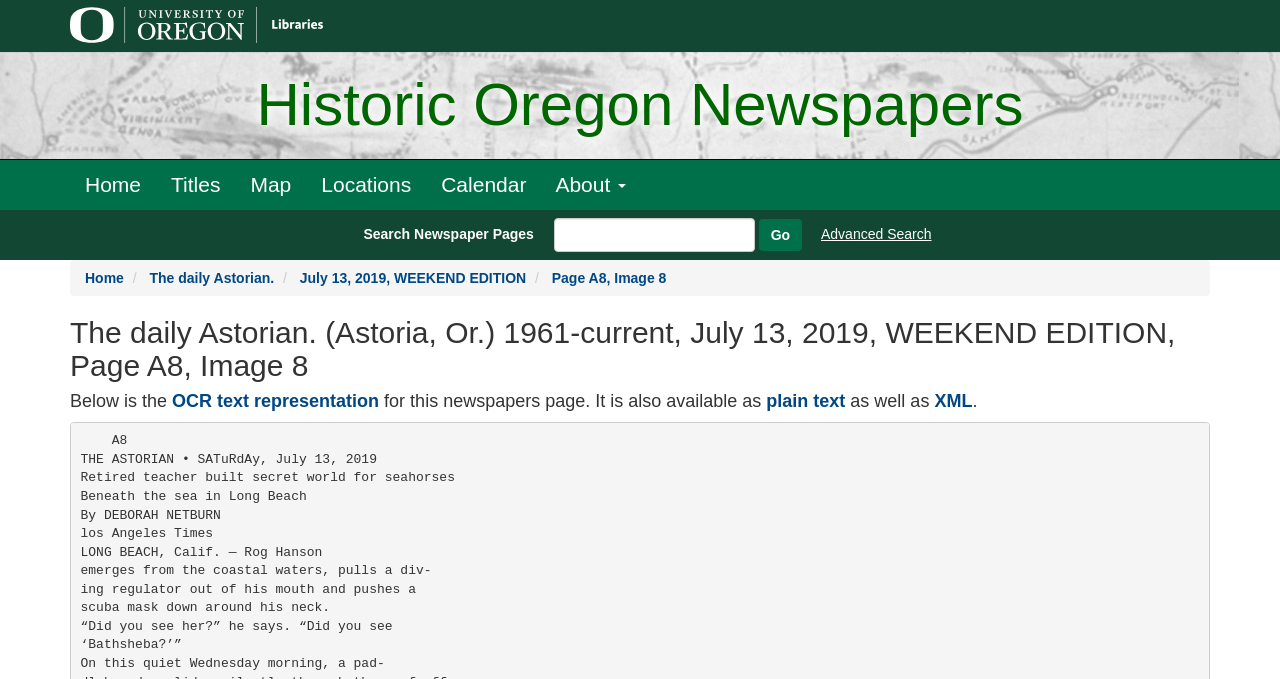Provide a brief response to the question below using one word or phrase:
What is the date of the newspaper?

July 13, 2019